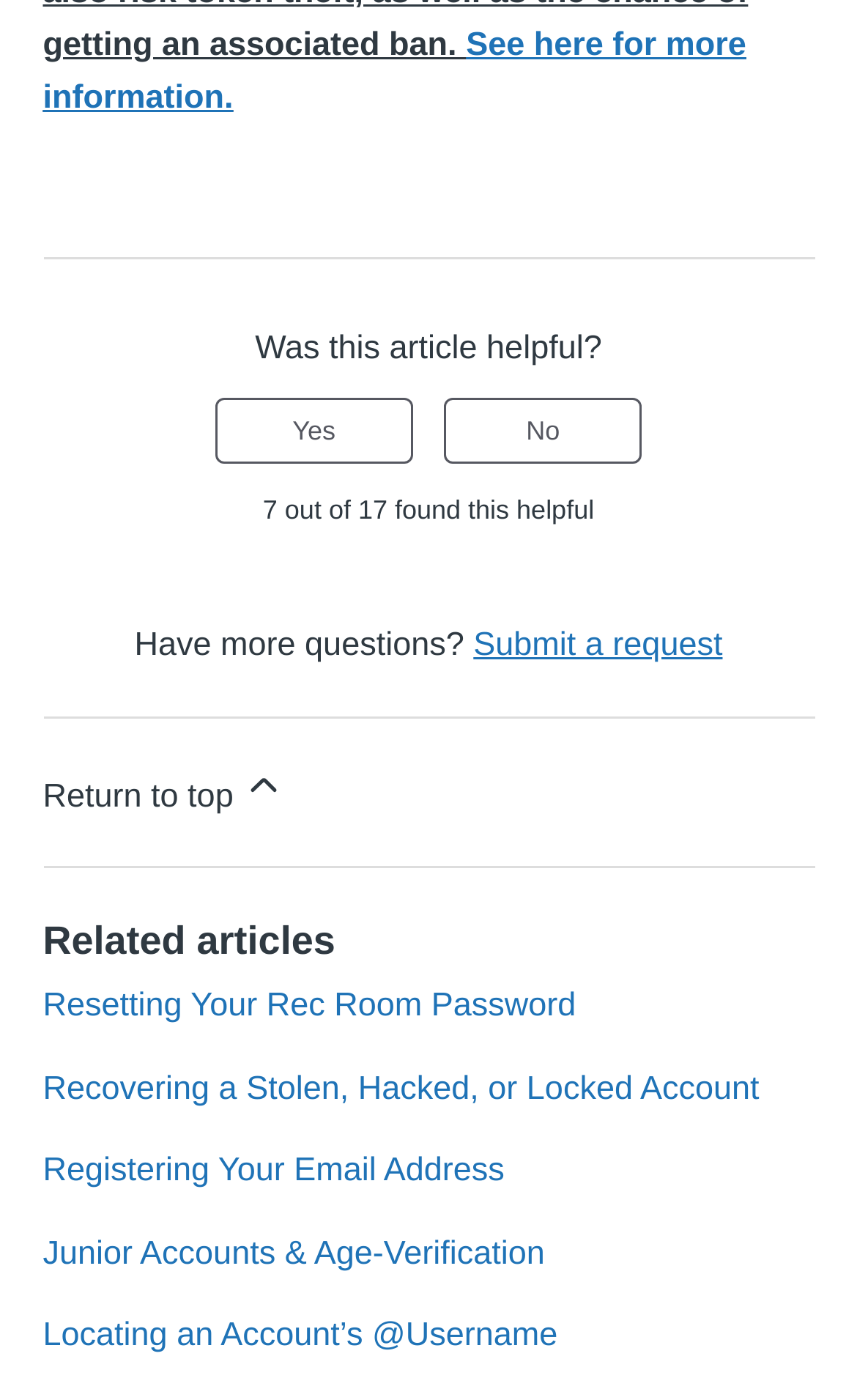Please provide the bounding box coordinates for the element that needs to be clicked to perform the instruction: "Explore Courses". The coordinates must consist of four float numbers between 0 and 1, formatted as [left, top, right, bottom].

None